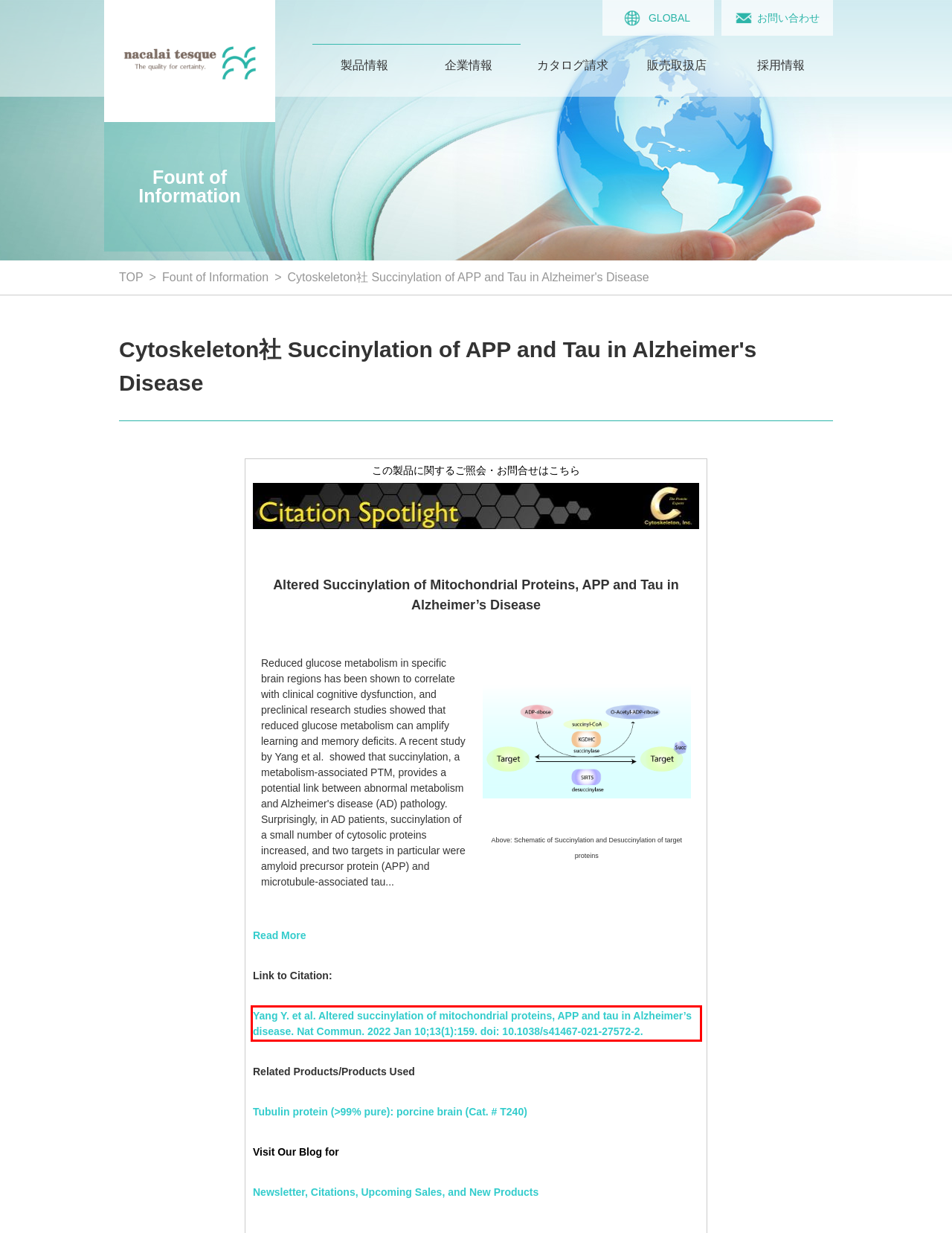By examining the provided screenshot of a webpage, recognize the text within the red bounding box and generate its text content.

Yang Y. et al. Altered succinylation of mitochondrial proteins, APP and tau in Alzheimer’s disease. Nat Commun. 2022 Jan 10;13(1):159. doi: 10.1038/s41467-021-27572-2.